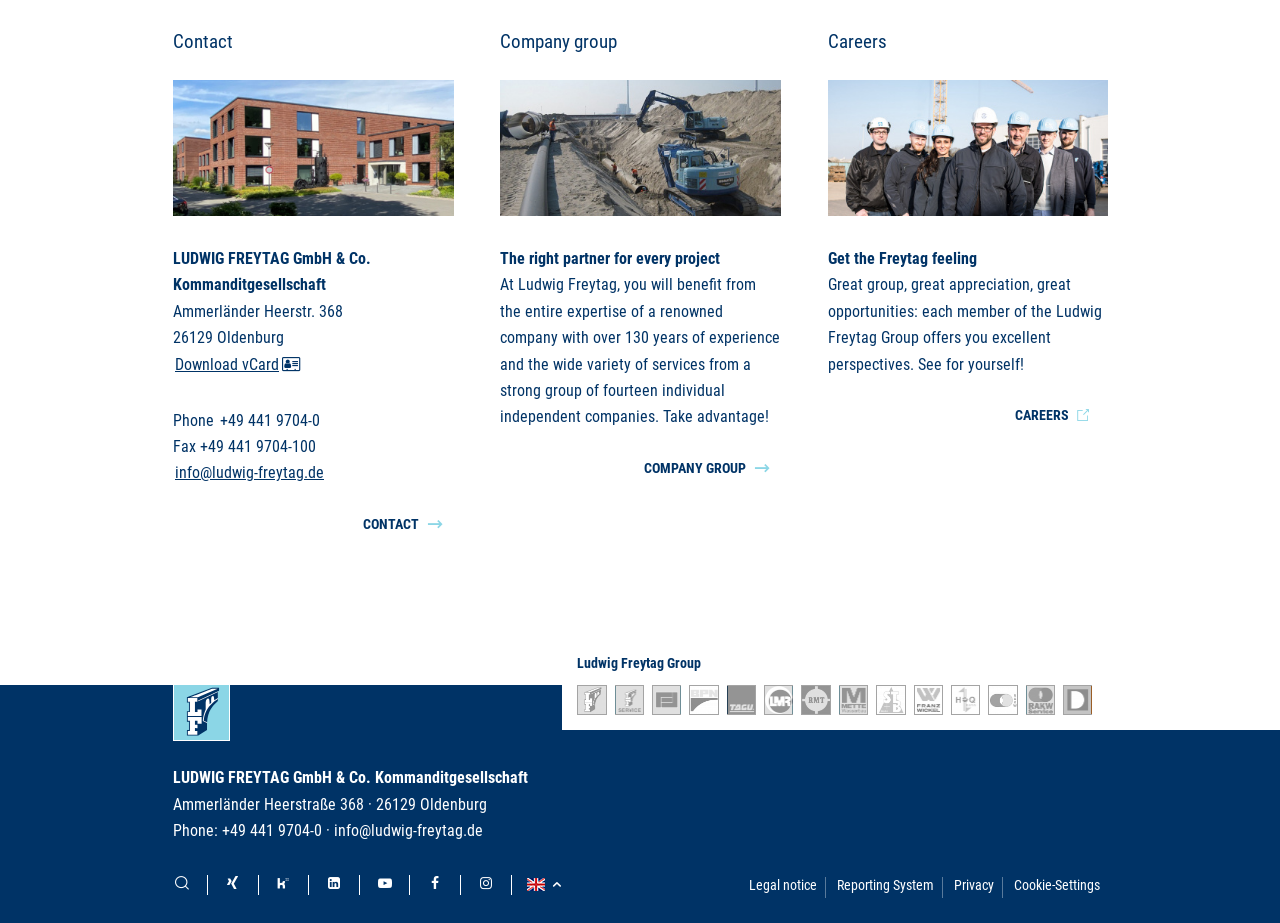What is the purpose of the 'Careers' section?
Using the visual information from the image, give a one-word or short-phrase answer.

To provide job opportunities